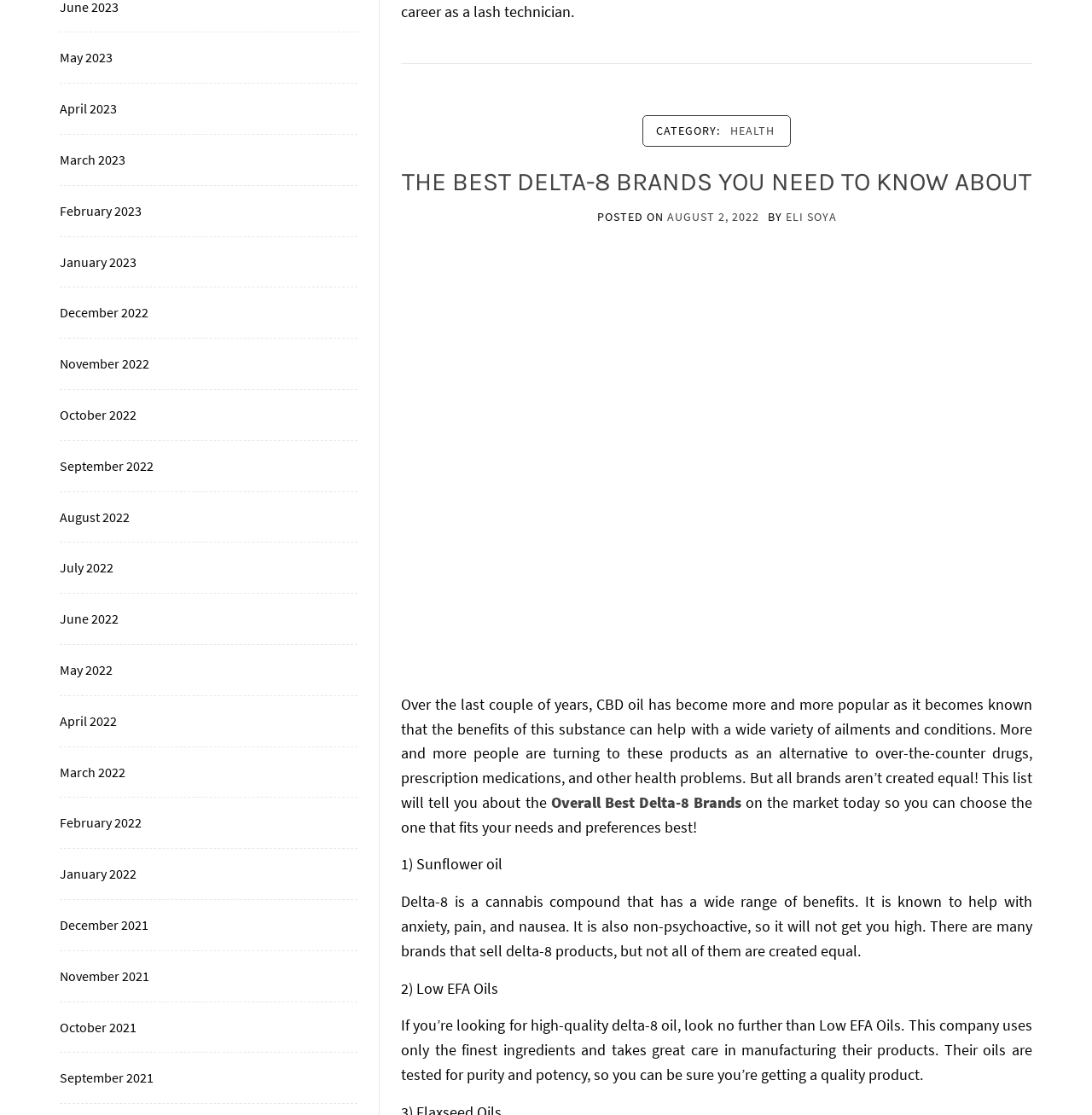Given the description of a UI element: "Health", identify the bounding box coordinates of the matching element in the webpage screenshot.

[0.663, 0.104, 0.716, 0.13]